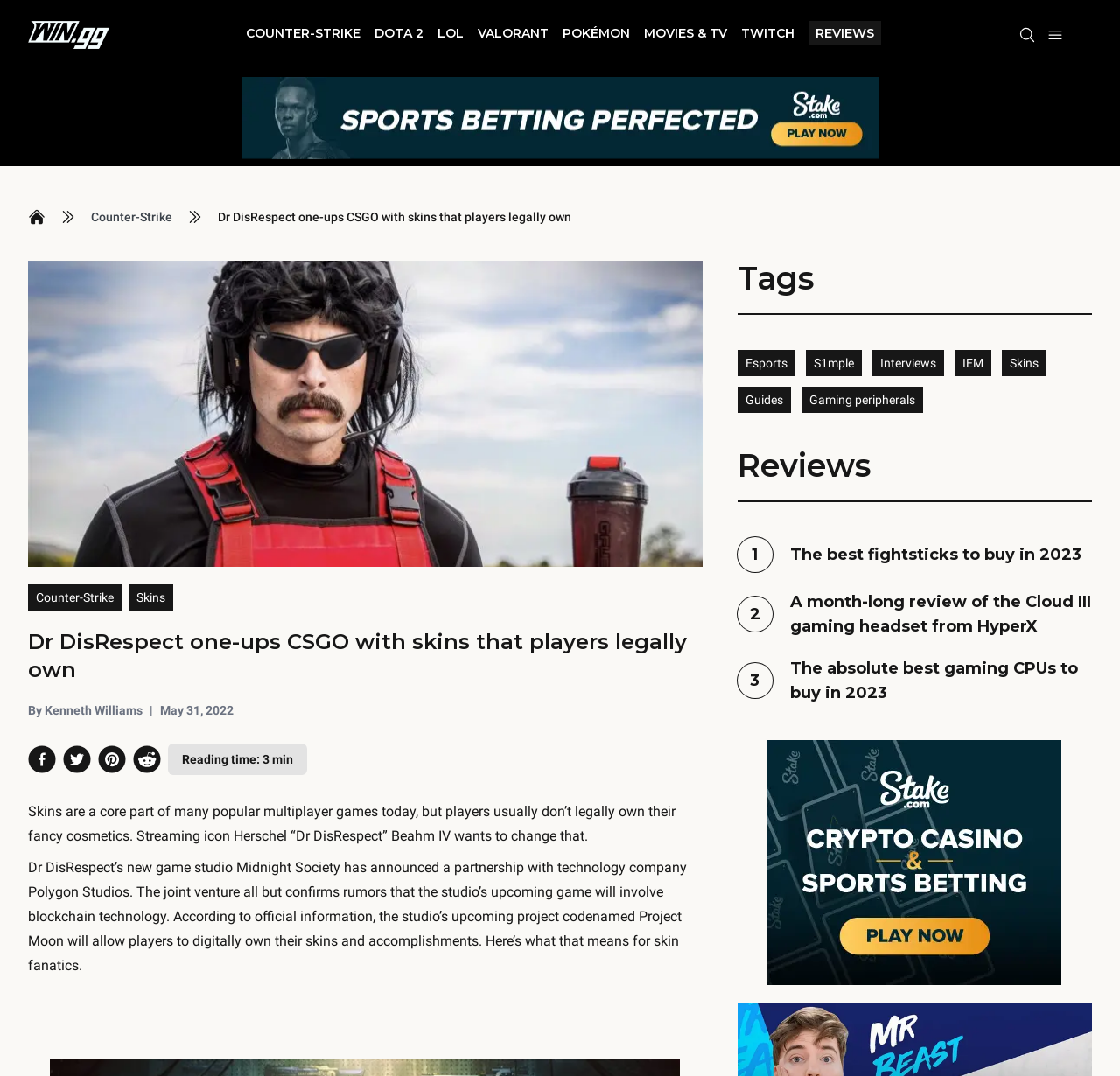What is the text of the webpage's headline?

Dr DisRespect one-ups CSGO with skins that players legally own